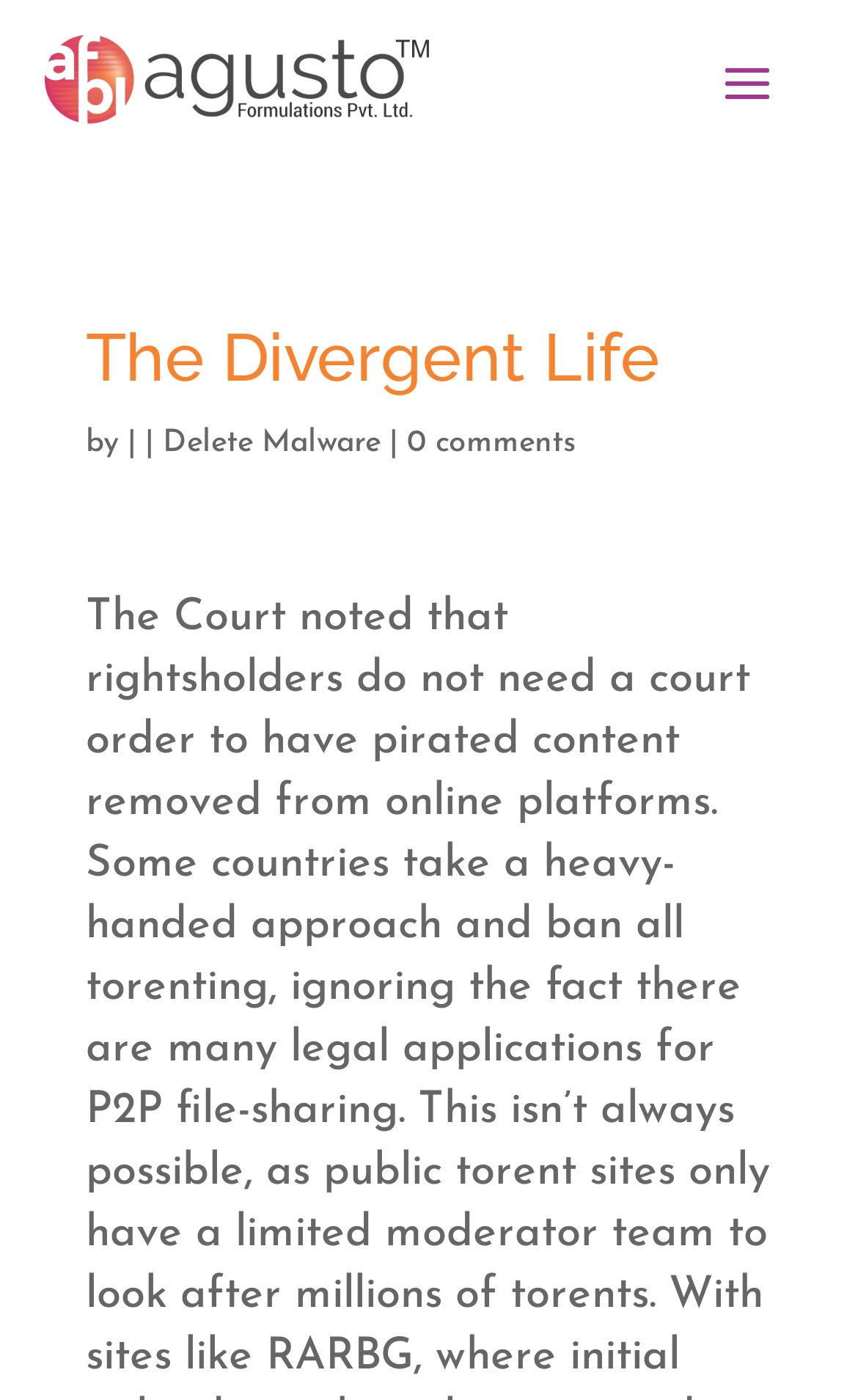What is the name of the company?
Based on the image, answer the question with as much detail as possible.

The company name can be found in the top-left corner of the webpage, where it is written in bold font and accompanied by an image of the company logo.